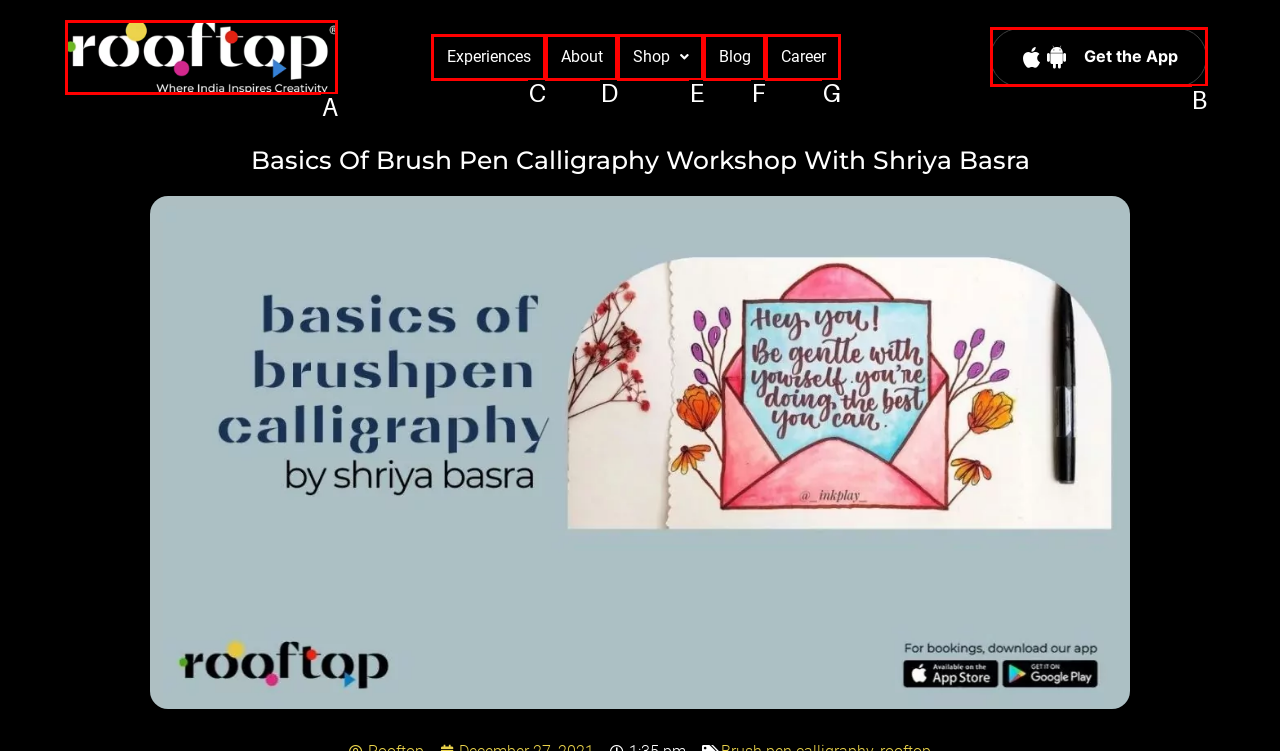Select the letter of the option that corresponds to: alt="Learn Indian art online"
Provide the letter from the given options.

A